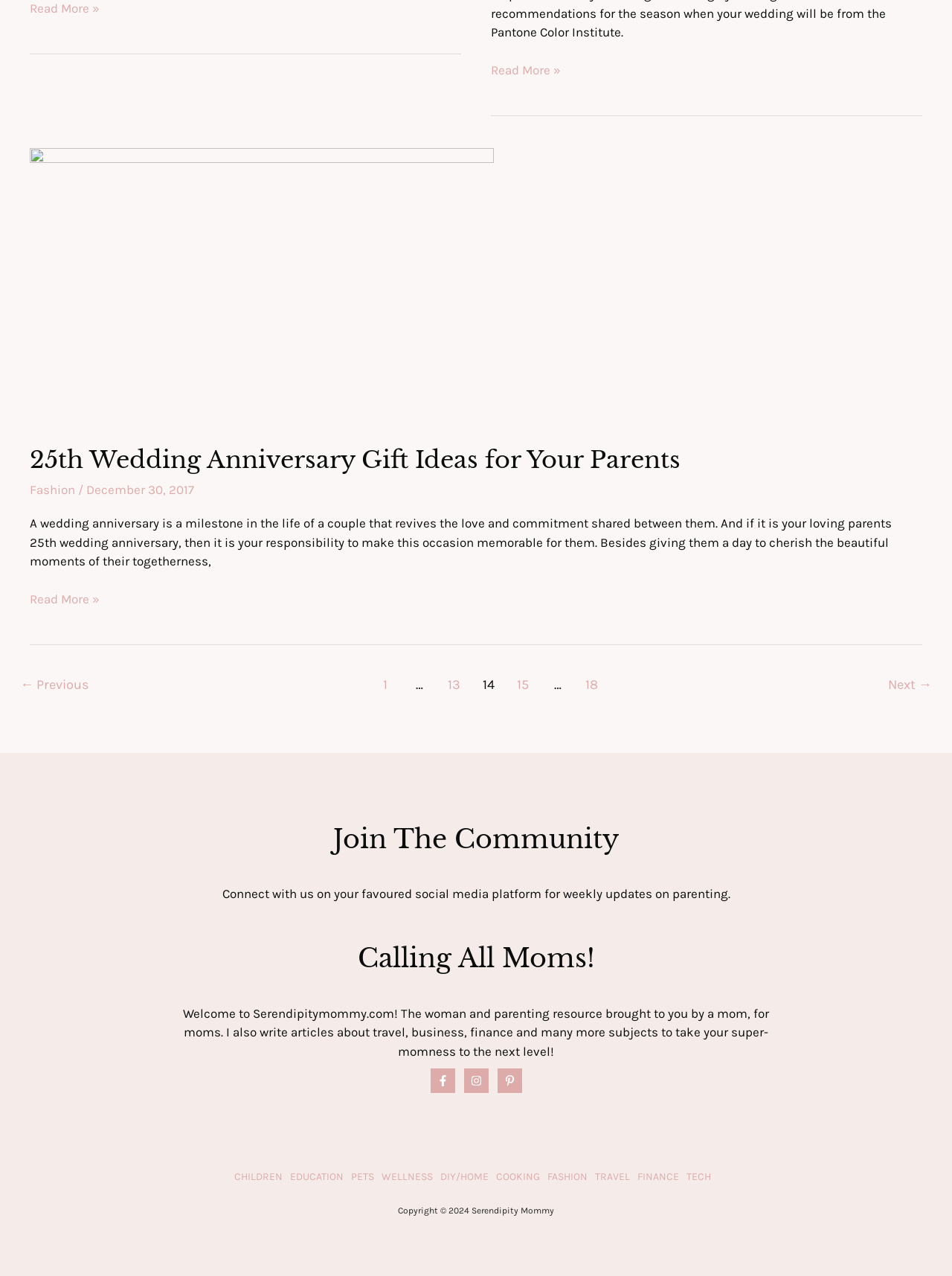How many social media platforms are linked in the footer?
Please provide a comprehensive answer based on the details in the screenshot.

I counted the number of social media platforms linked in the footer by looking at the links 'Facebook', 'Instagram', and 'Pinterest' which are accompanied by their respective icons.